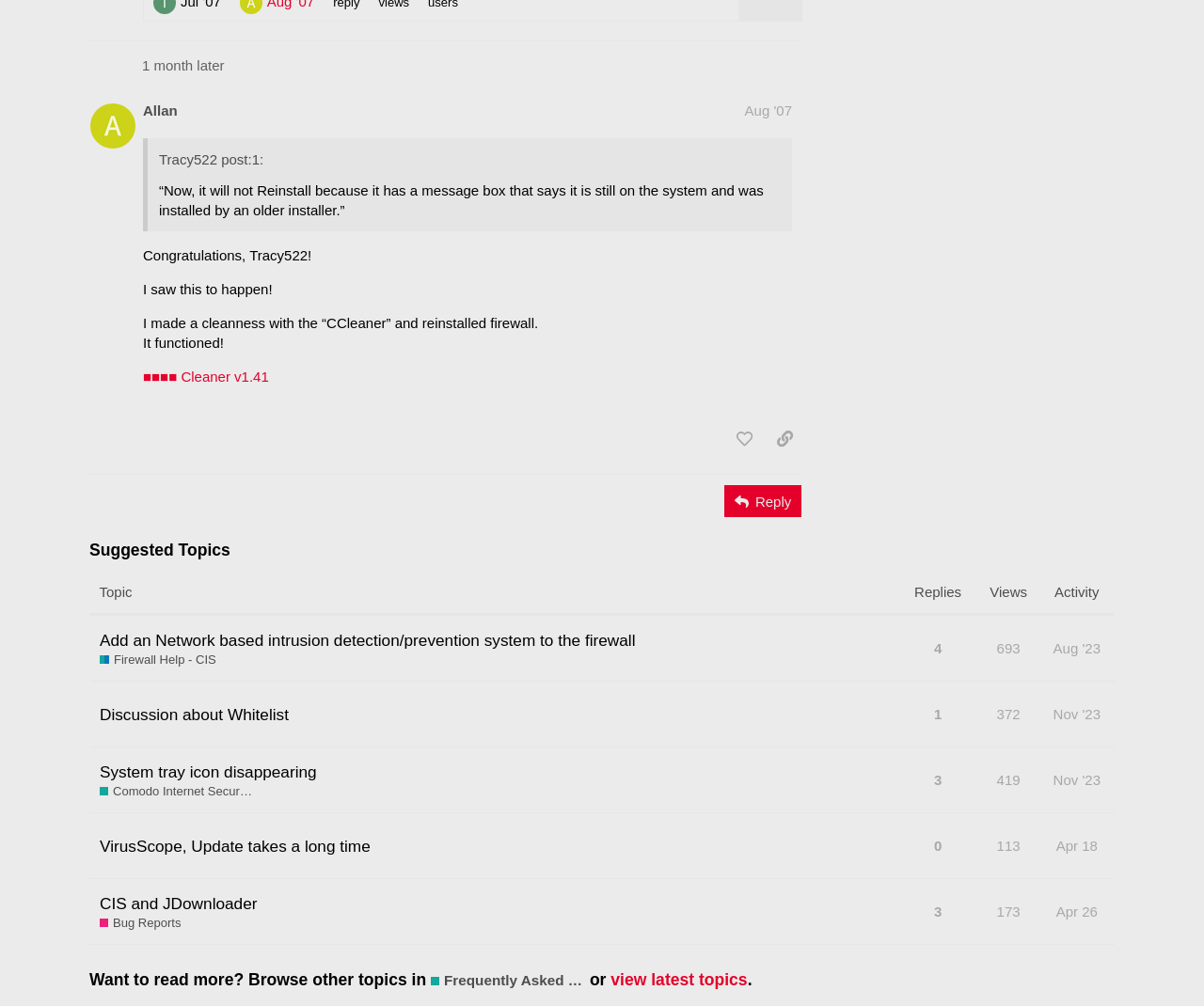Provide the bounding box coordinates of the UI element that matches the description: "Comodo Internet Security - CIS".

[0.083, 0.778, 0.211, 0.795]